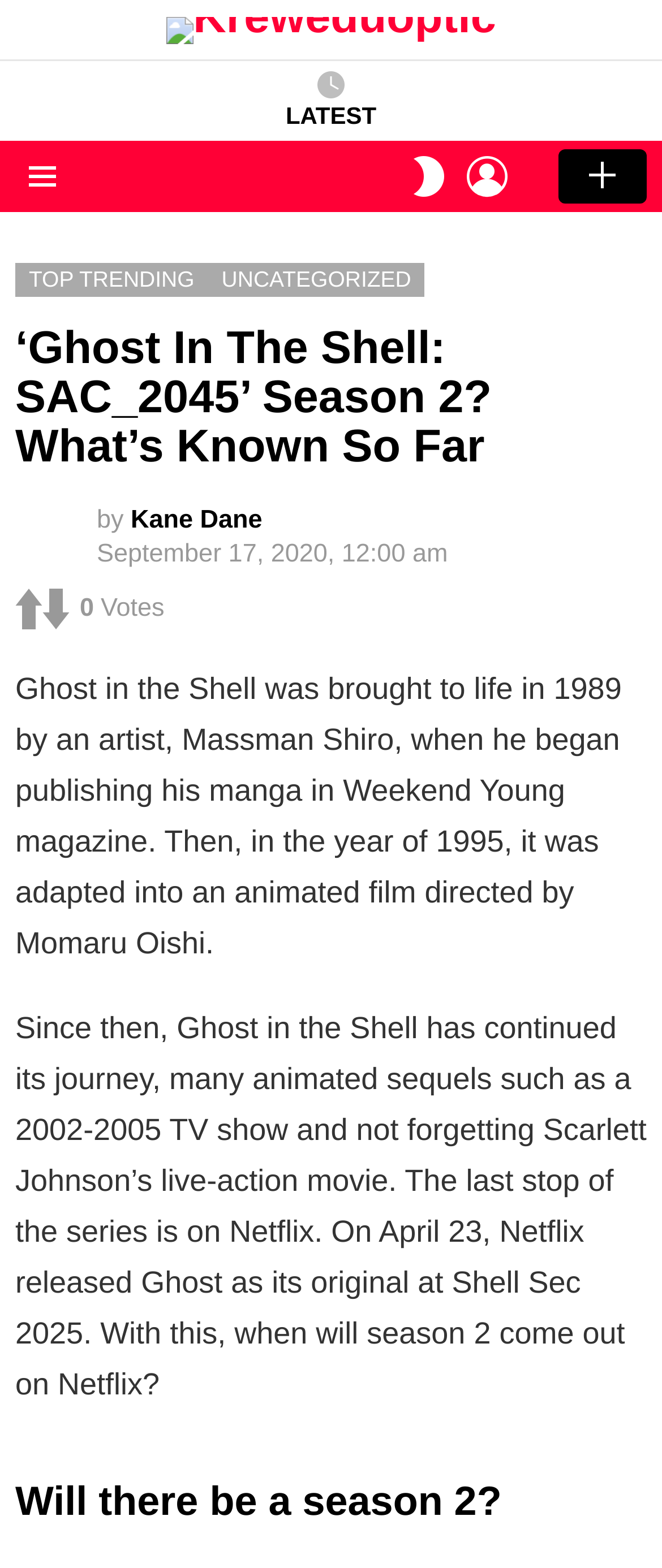Using the given element description, provide the bounding box coordinates (top-left x, top-left y, bottom-right x, bottom-right y) for the corresponding UI element in the screenshot: Top Trending

[0.023, 0.168, 0.314, 0.189]